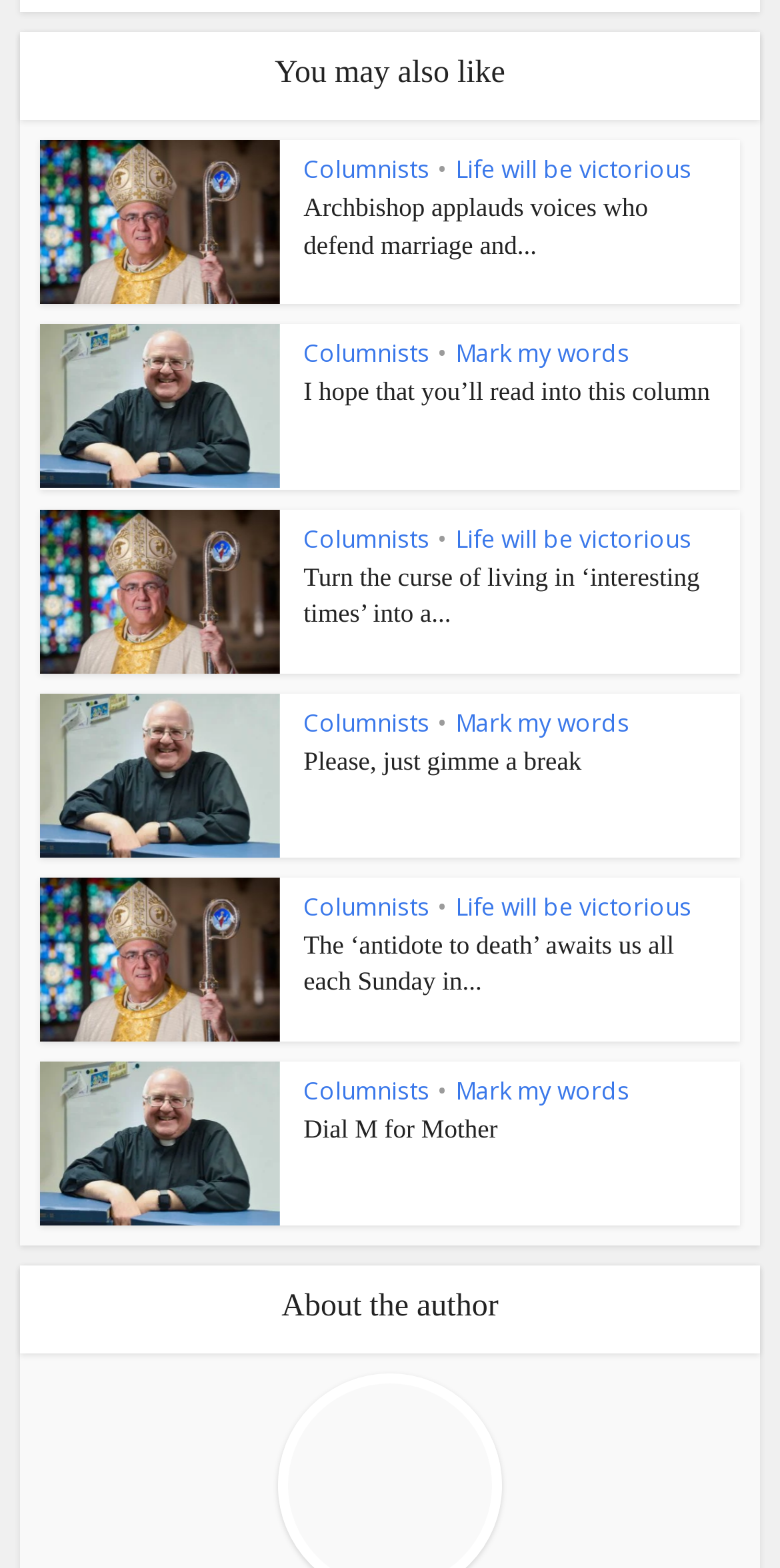Determine the bounding box coordinates of the UI element described by: "Columnists".

[0.389, 0.567, 0.551, 0.589]